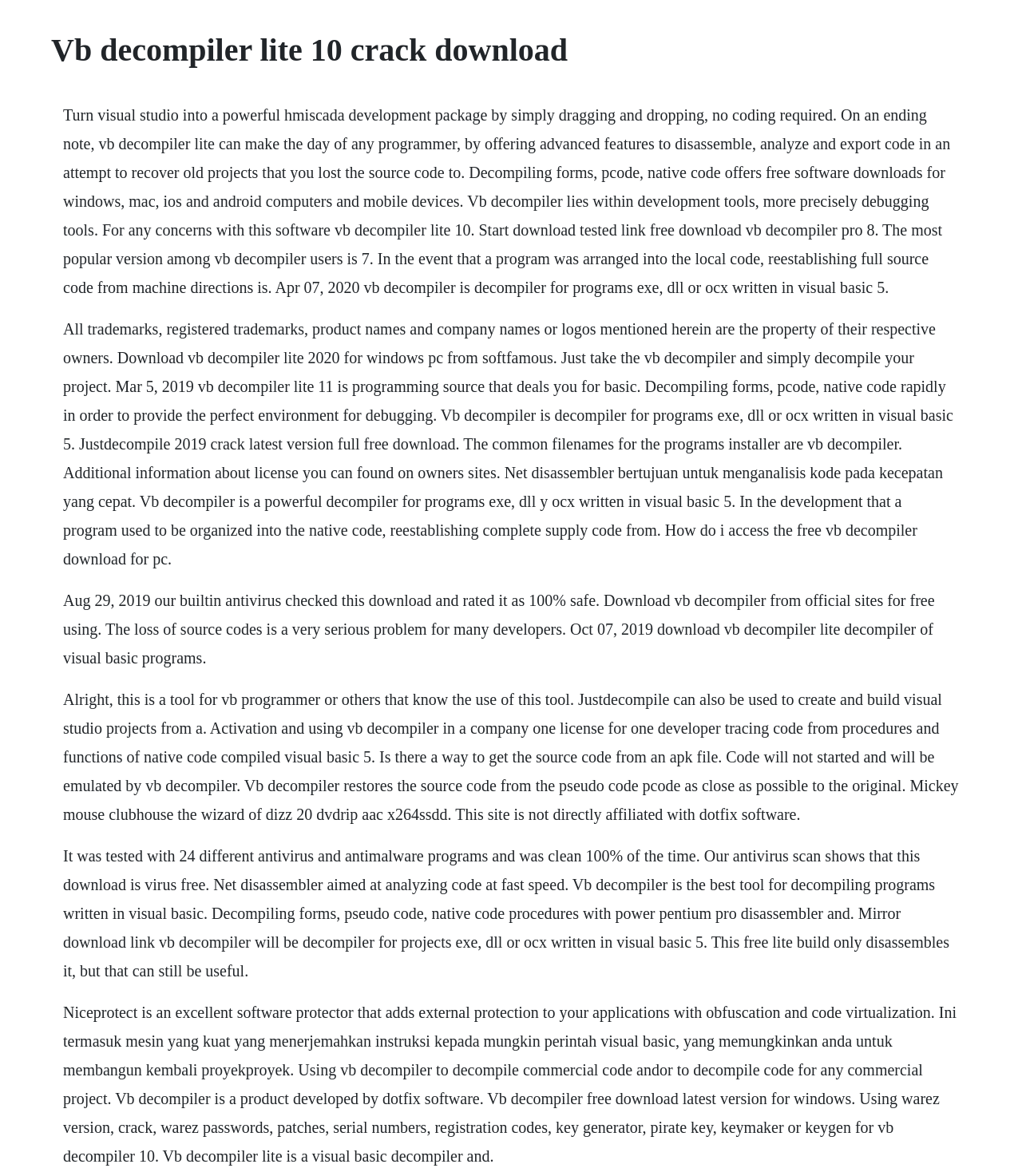Identify the primary heading of the webpage and provide its text.

Vb decompiler lite 10 crack download